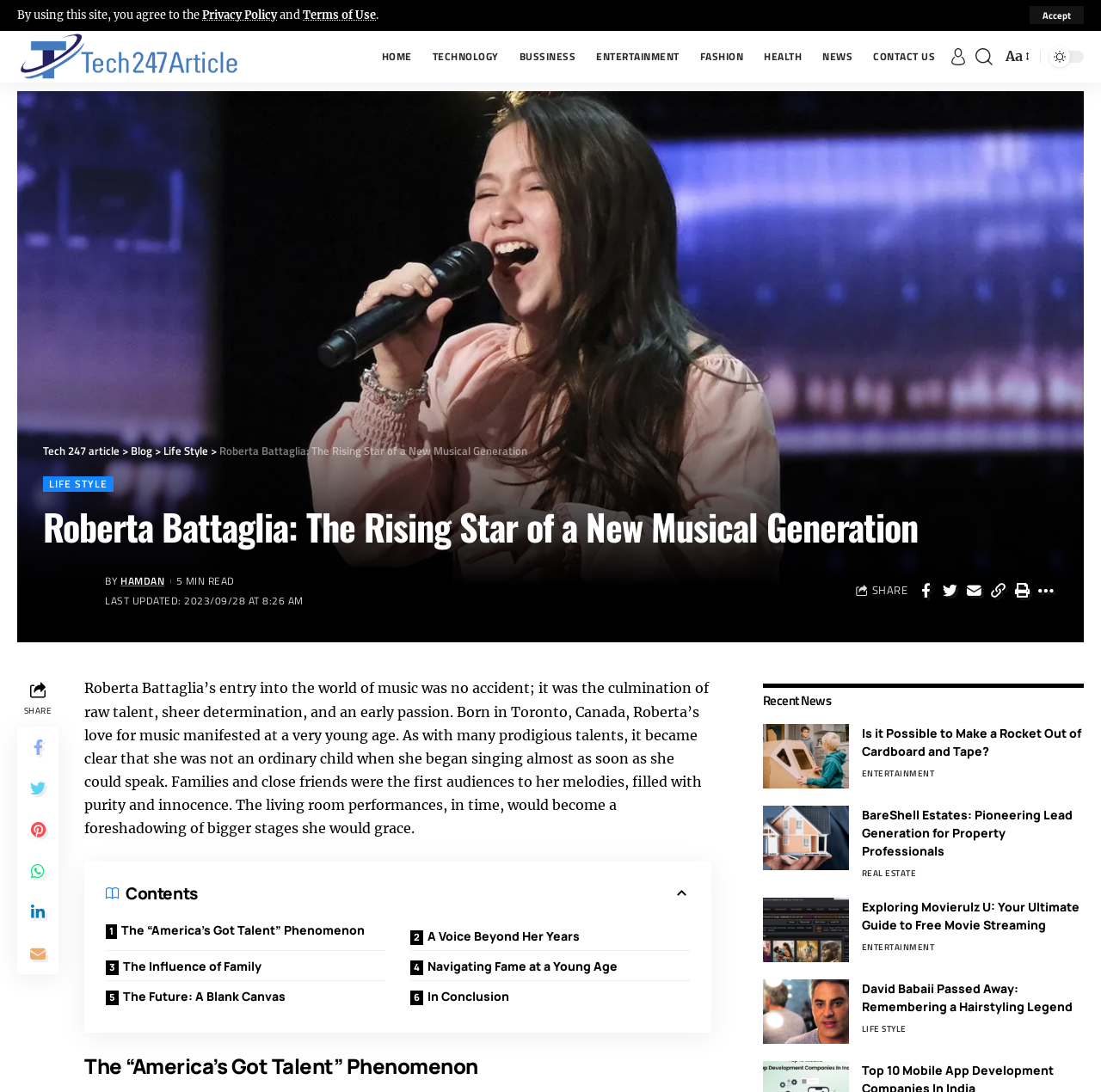Locate the bounding box coordinates of the clickable element to fulfill the following instruction: "click on the sign in link". Provide the coordinates as four float numbers between 0 and 1 in the format [left, top, right, bottom].

[0.862, 0.044, 0.878, 0.06]